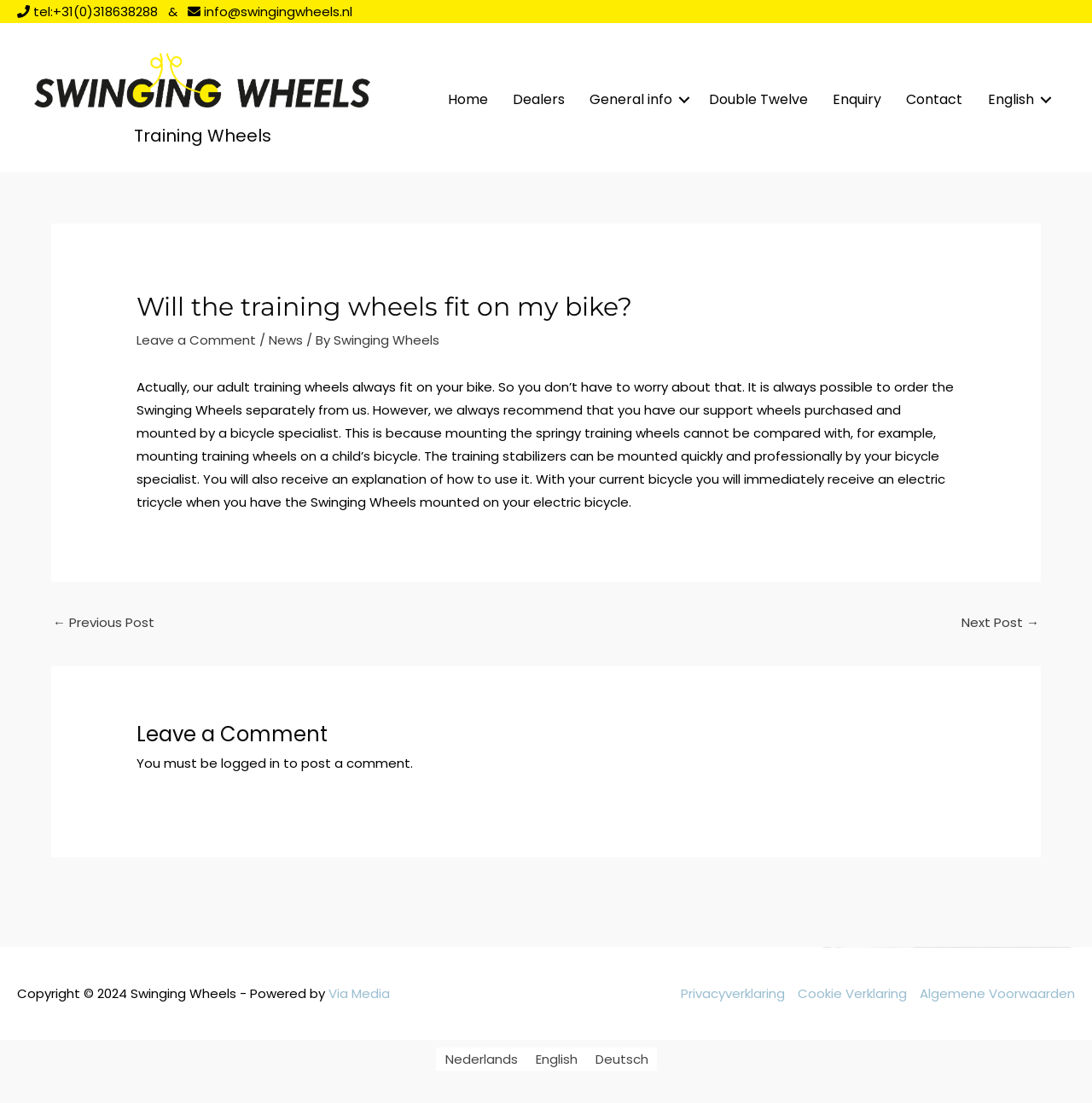Locate the bounding box coordinates of the element that should be clicked to execute the following instruction: "Click the 'Home' link".

[0.399, 0.074, 0.458, 0.108]